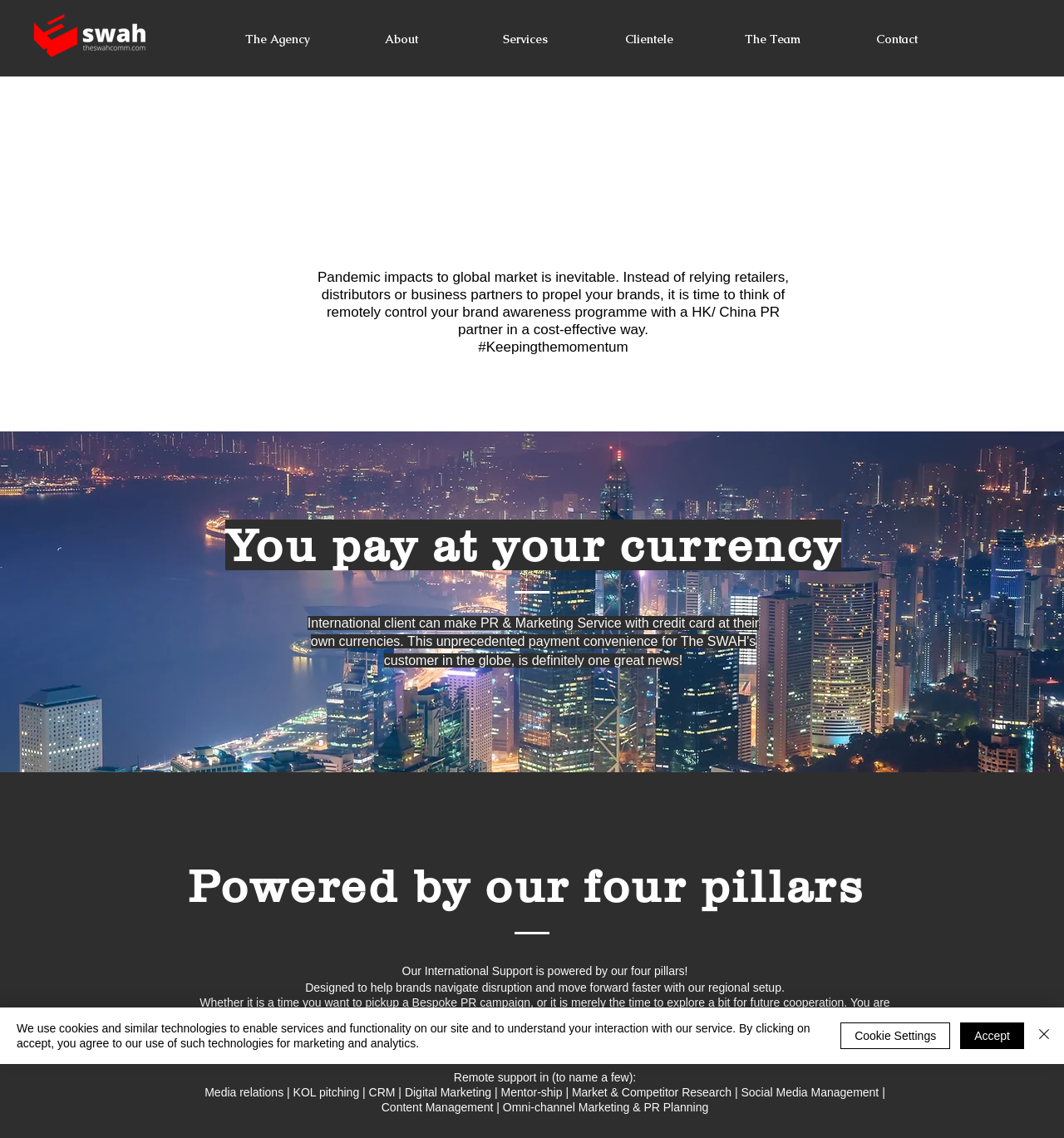Where are the agency's offices located?
Look at the image and provide a detailed response to the question.

The locations of the agency's offices can be found in the static text at the bottom of the webpage, which lists out 'Hong Kong (Headquarter)', 'China', 'Malaysia (Southeast Asia client)', and 'London (Europe client)' as the locations of their offices.